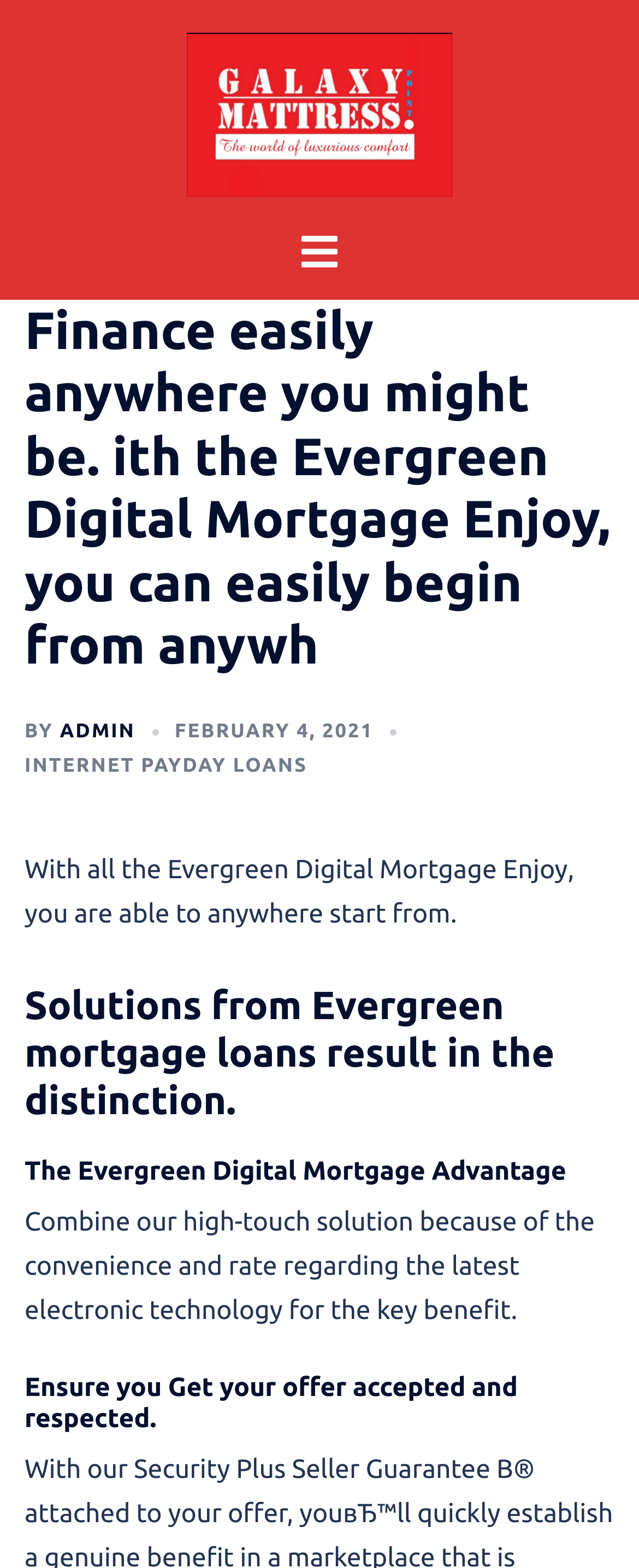Please locate the UI element described by "title="Galaxy Mattress Point"" and provide its bounding box coordinates.

[0.293, 0.063, 0.707, 0.082]